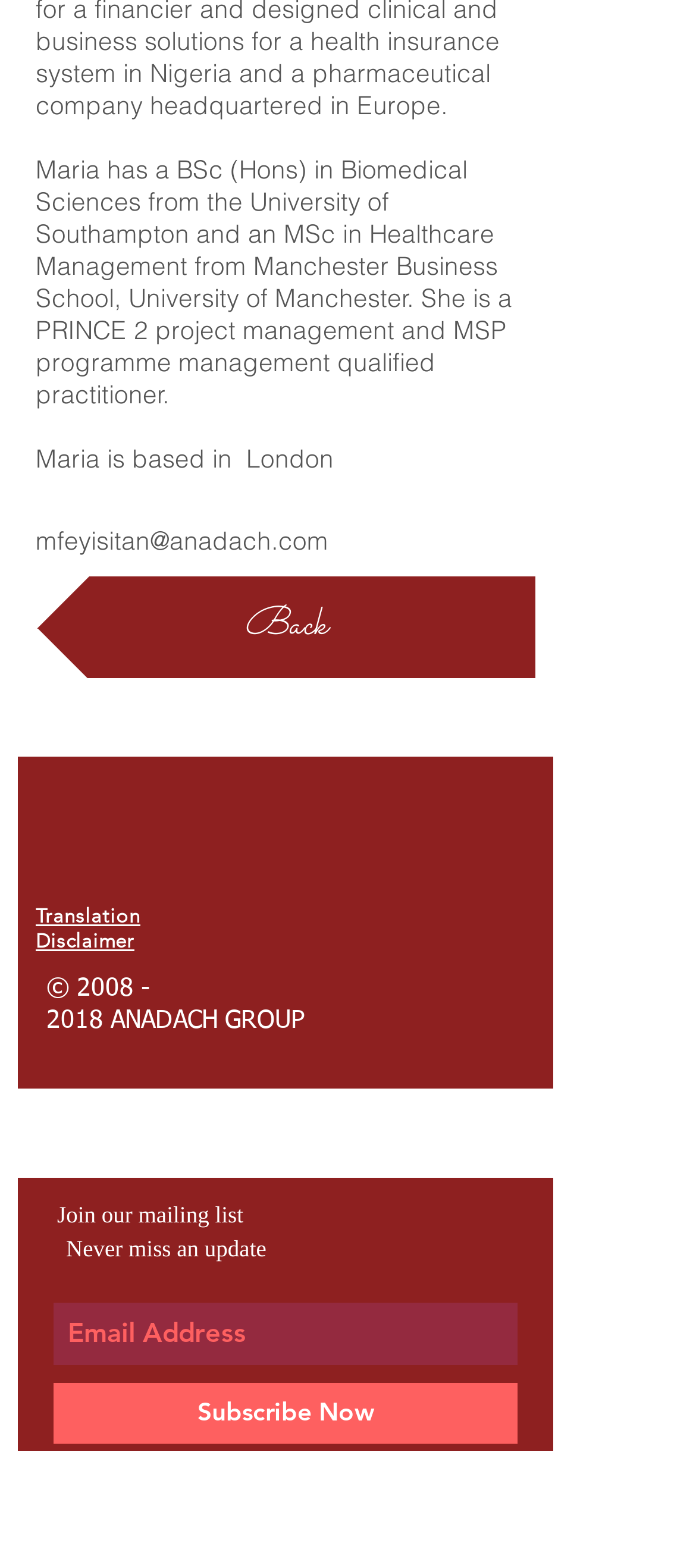Can you specify the bounding box coordinates for the region that should be clicked to fulfill this instruction: "Go back".

[0.051, 0.368, 0.769, 0.432]